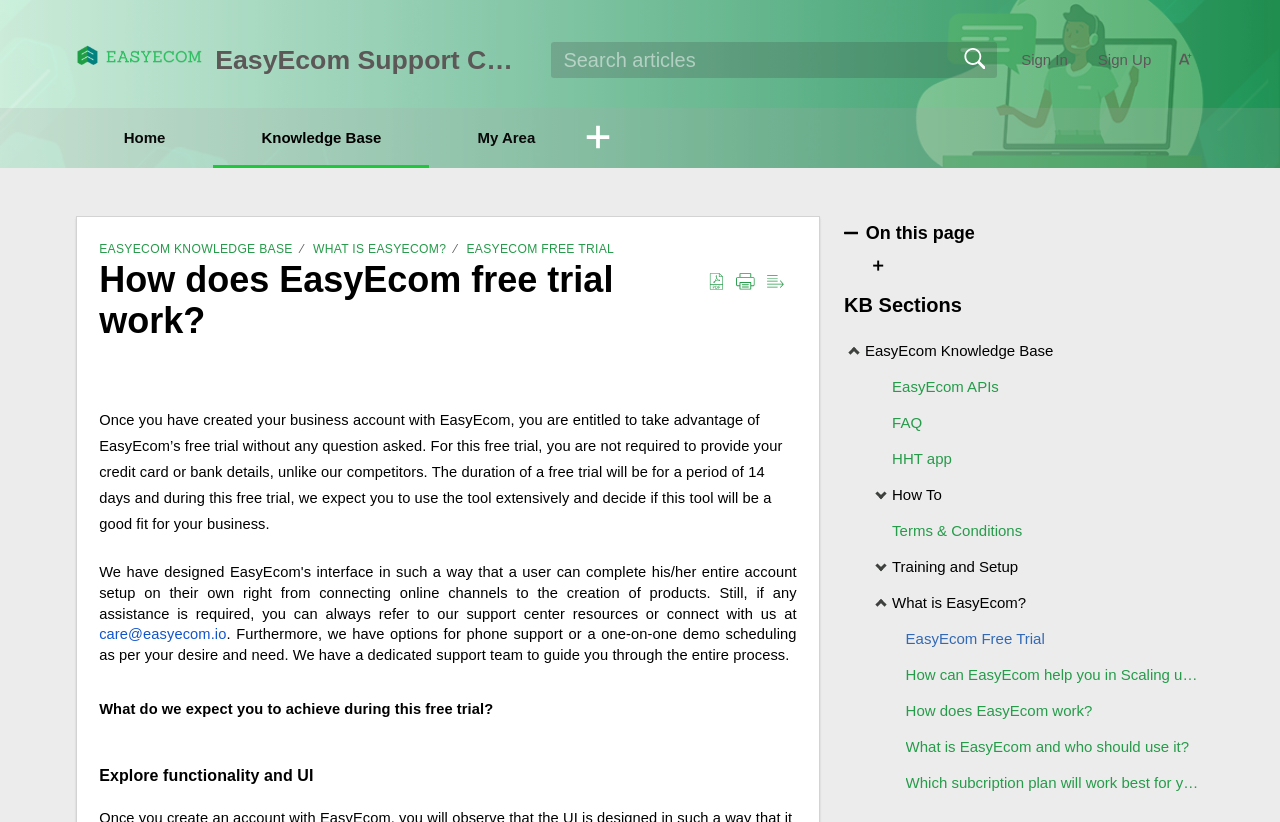Pinpoint the bounding box coordinates of the element that must be clicked to accomplish the following instruction: "Download as PDF". The coordinates should be in the format of four float numbers between 0 and 1, i.e., [left, top, right, bottom].

[0.553, 0.329, 0.566, 0.358]